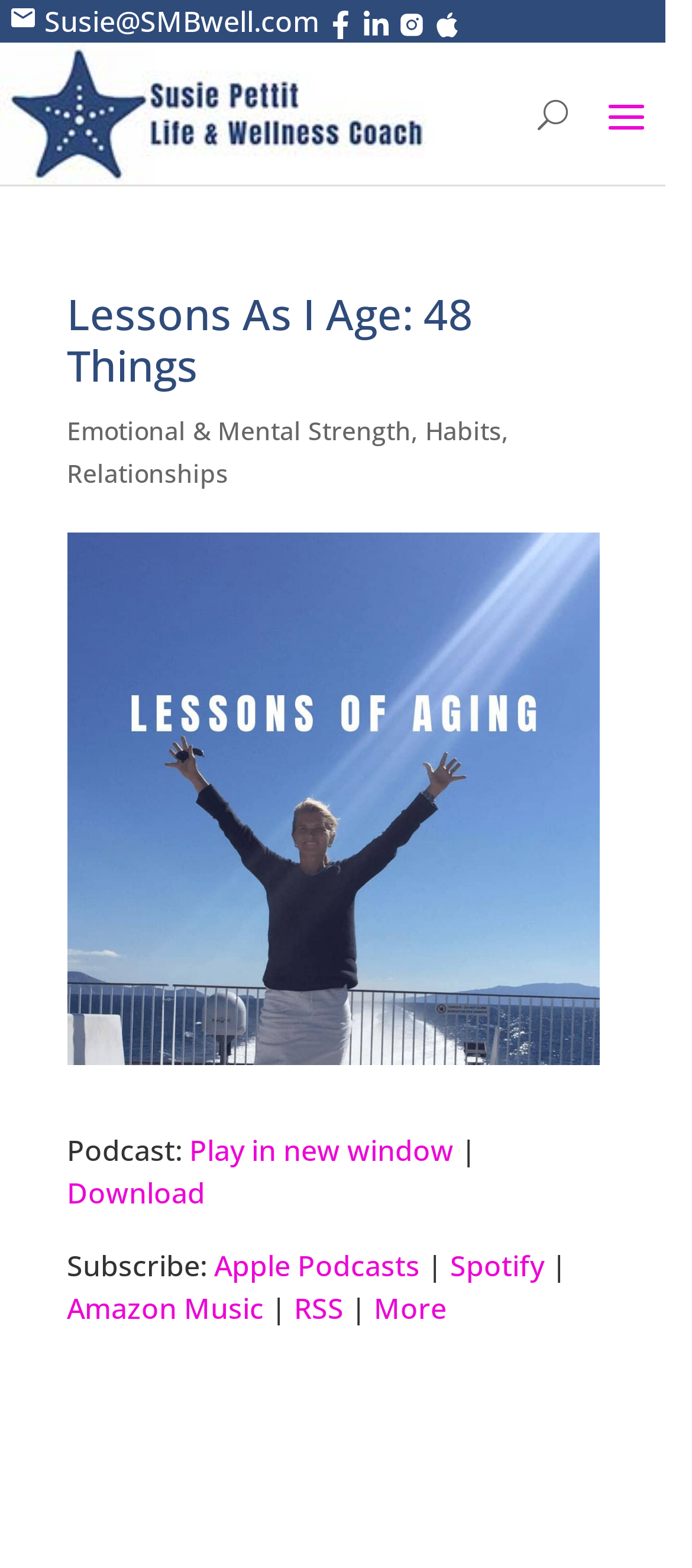Please reply with a single word or brief phrase to the question: 
How many social media links are listed in the top-right corner of the webpage?

4